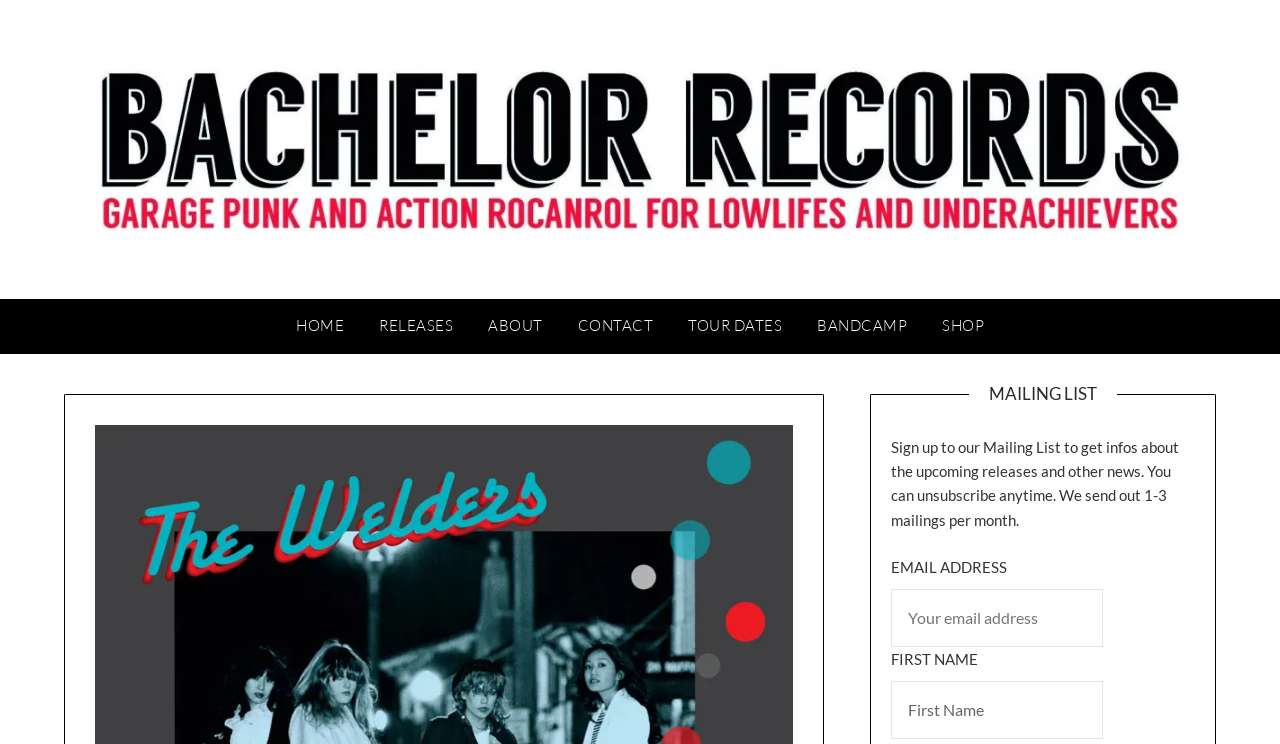Identify the bounding box of the UI element described as follows: "alt="Bachelor Records"". Provide the coordinates as four float numbers in the range of 0 to 1 [left, top, right, bottom].

[0.05, 0.04, 0.95, 0.352]